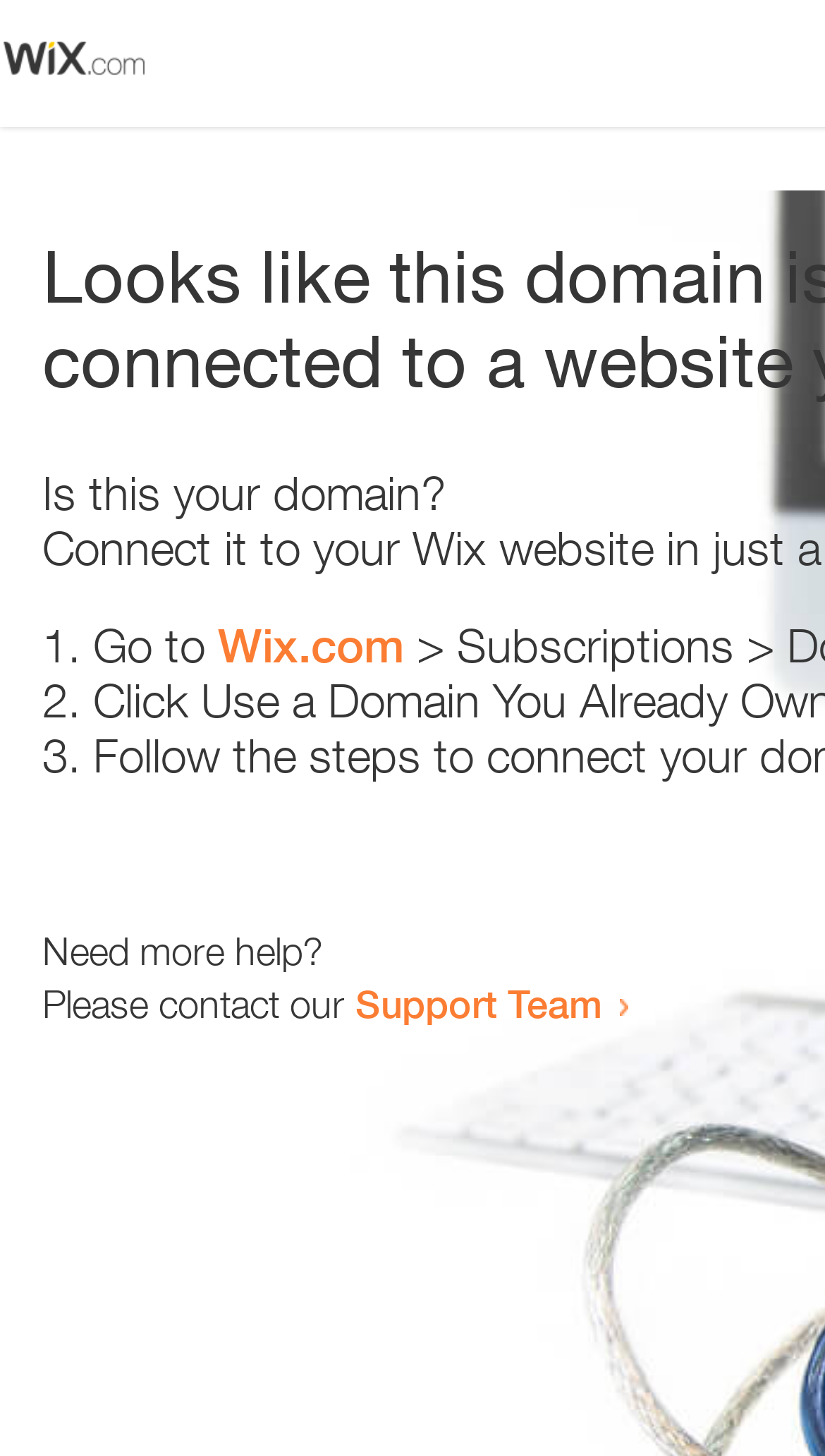Identify the main title of the webpage and generate its text content.

Looks like this domain isn't
connected to a website yet